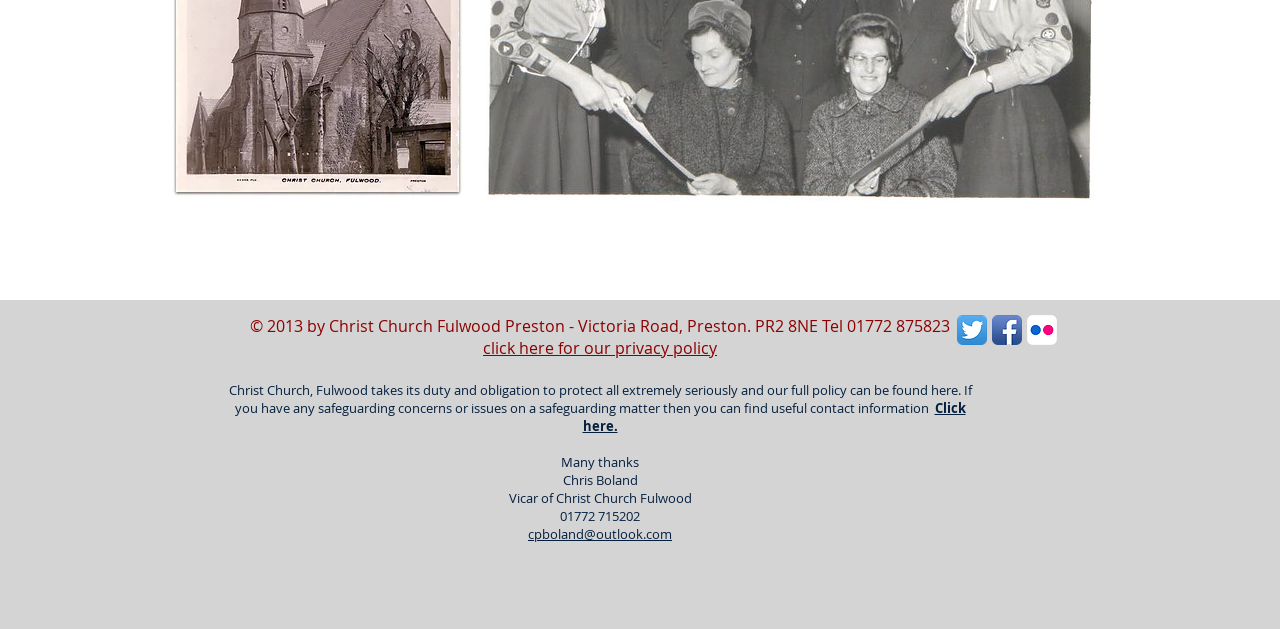Using the description: "cpboland@outlook.com", identify the bounding box of the corresponding UI element in the screenshot.

[0.412, 0.835, 0.525, 0.863]